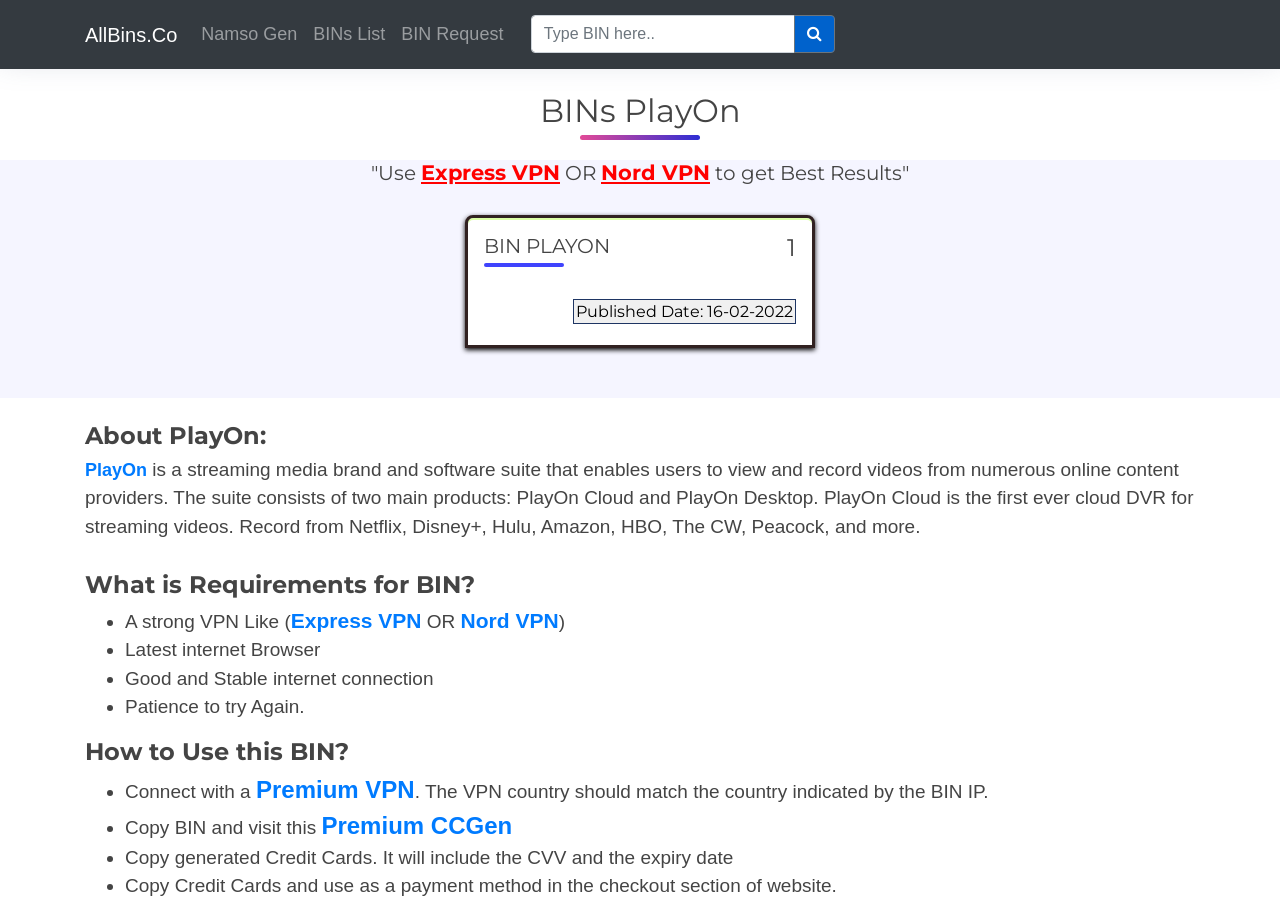Summarize the contents and layout of the webpage in detail.

The webpage is about getting a Playon Premium subscription for free using a BIN method. At the top, there is a row of links to "AllBins.Co", "Namso Gen", "BINs List", and "BIN Request". Next to these links, there is a search bar with a magnifying glass icon. 

Below this row, there is a main section with several headings and paragraphs. The first heading is "BINs PlayOn", followed by a warning to use Express VPN or Nord VPN to get the best results. There are links to both VPN services.

The next section is about PlayOn, describing it as a streaming media brand and software suite that enables users to view and record videos from numerous online content providers. 

Following this, there is a section about the requirements for BIN, which includes a strong VPN, the latest internet browser, a good and stable internet connection, and patience to try again. 

The final section is about how to use this BIN, with a step-by-step guide. The steps include connecting with a premium VPN, copying the BIN and visiting a premium CCGen website, copying generated credit cards, and using them as a payment method in the checkout section of a website.